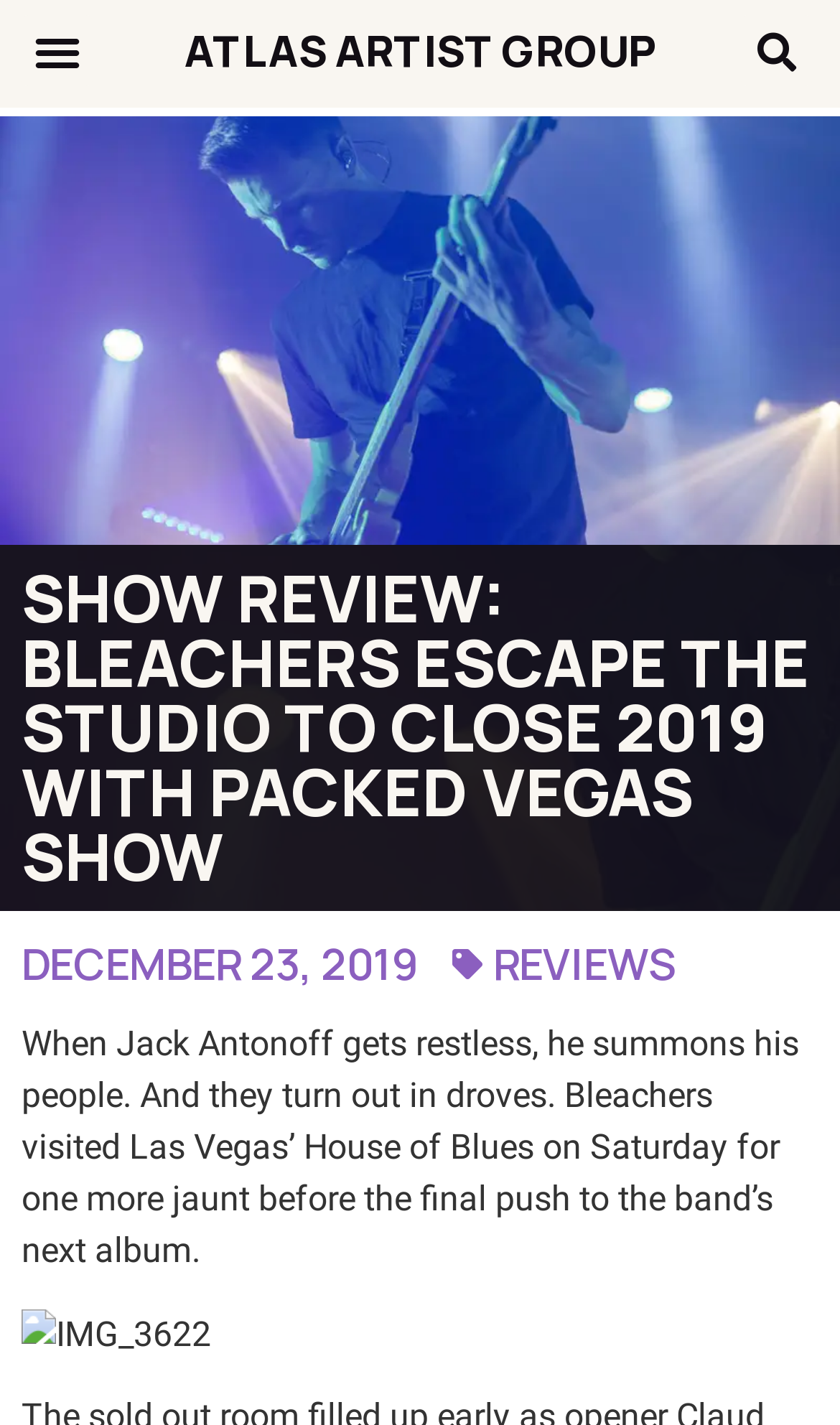What is the date of the Bleachers show?
Answer the question with a single word or phrase by looking at the picture.

DECEMBER 23, 2019